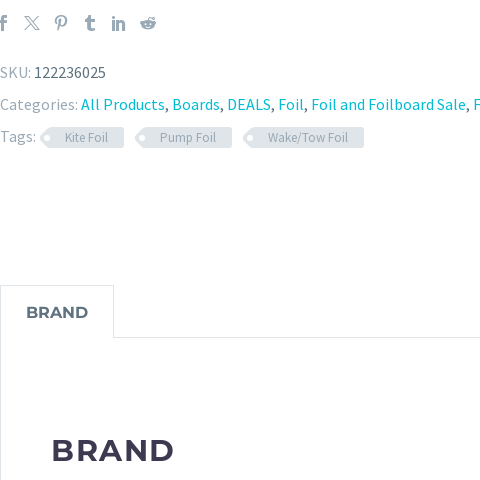What is the focus of the 'BRAND' section?
Refer to the image and provide a concise answer in one word or phrase.

Company's branding and reputation